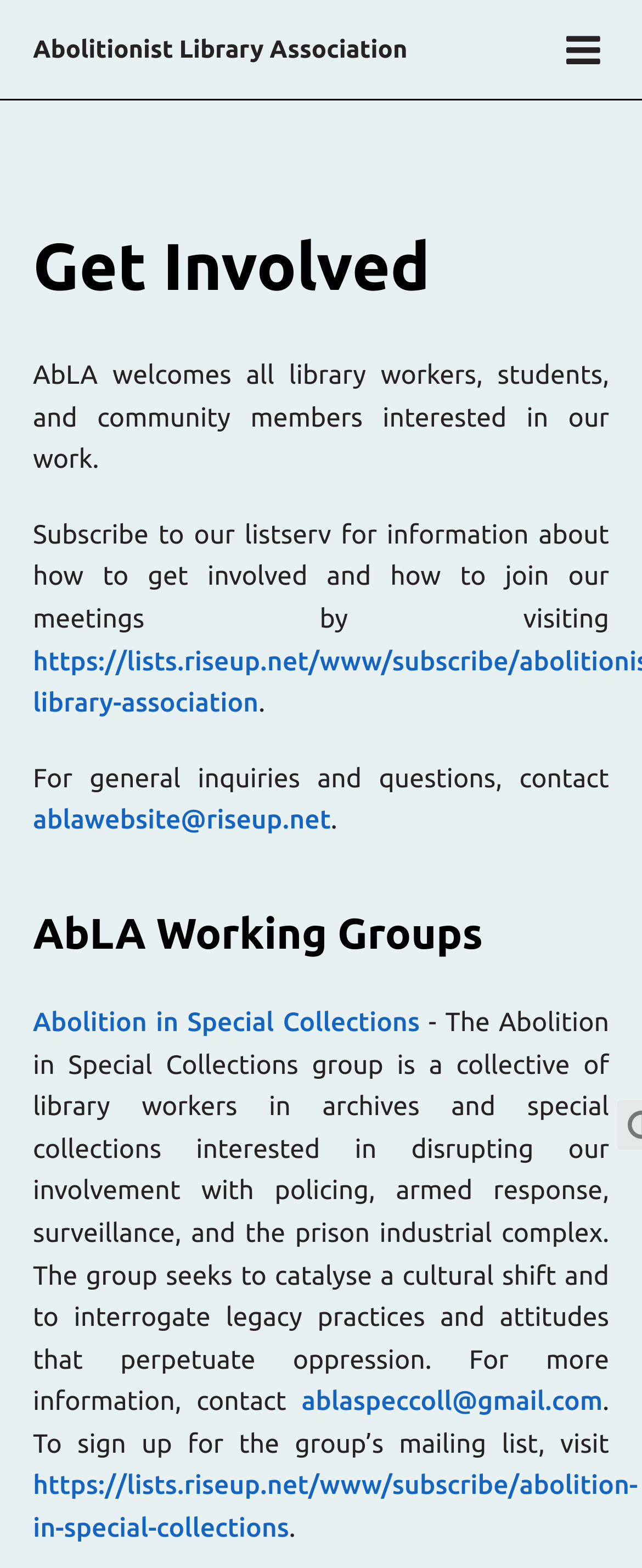Given the webpage screenshot and the description, determine the bounding box coordinates (top-left x, top-left y, bottom-right x, bottom-right y) that define the location of the UI element matching this description: Get Involved

[0.051, 0.146, 0.67, 0.193]